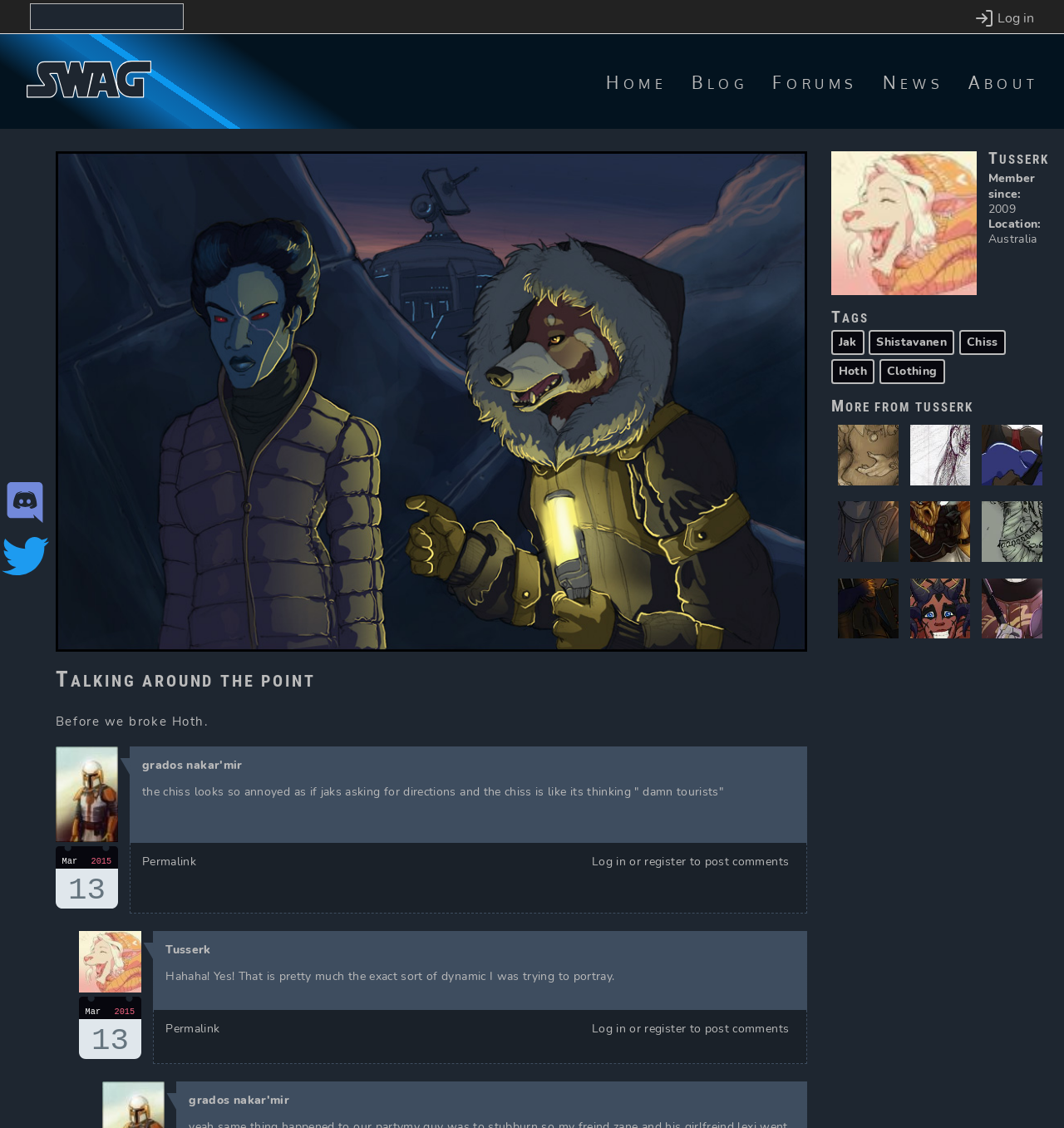Can you identify and provide the main heading of the webpage?

Talking Around the Point